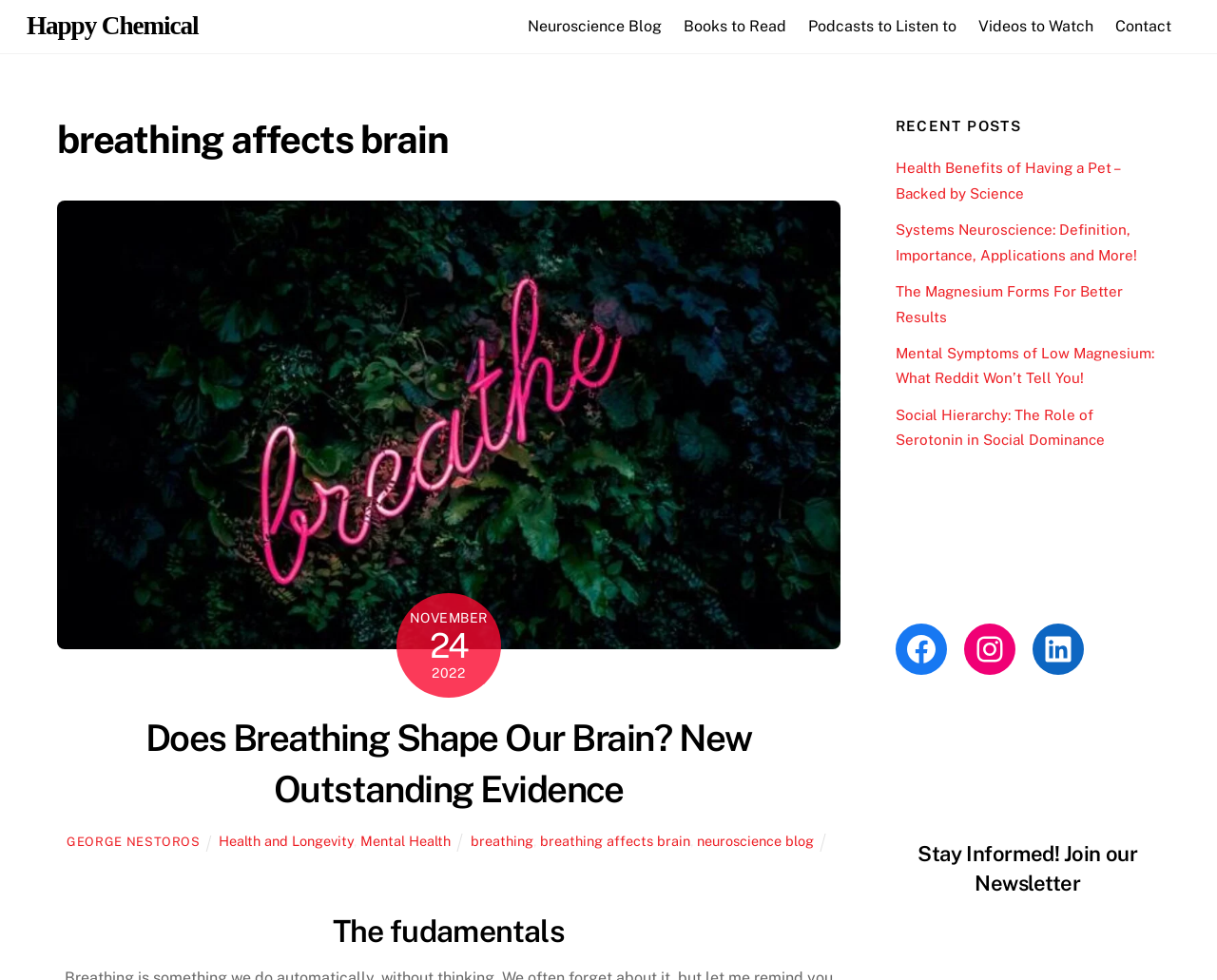Generate the main heading text from the webpage.

breathing affects brain